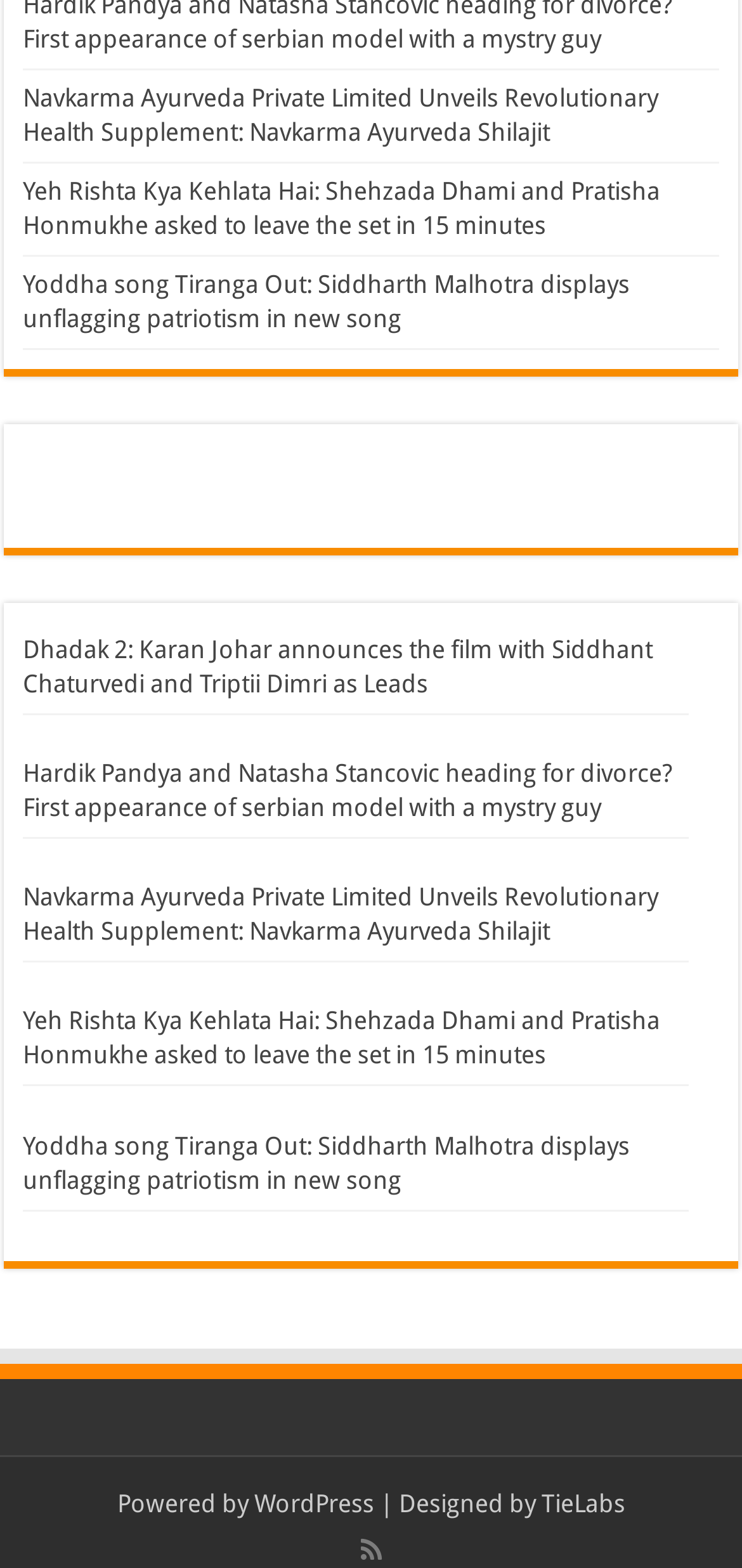Given the element description, predict the bounding box coordinates in the format (top-left x, top-left y, bottom-right x, bottom-right y). Make sure all values are between 0 and 1. Here is the element description: February 12, 2024

None